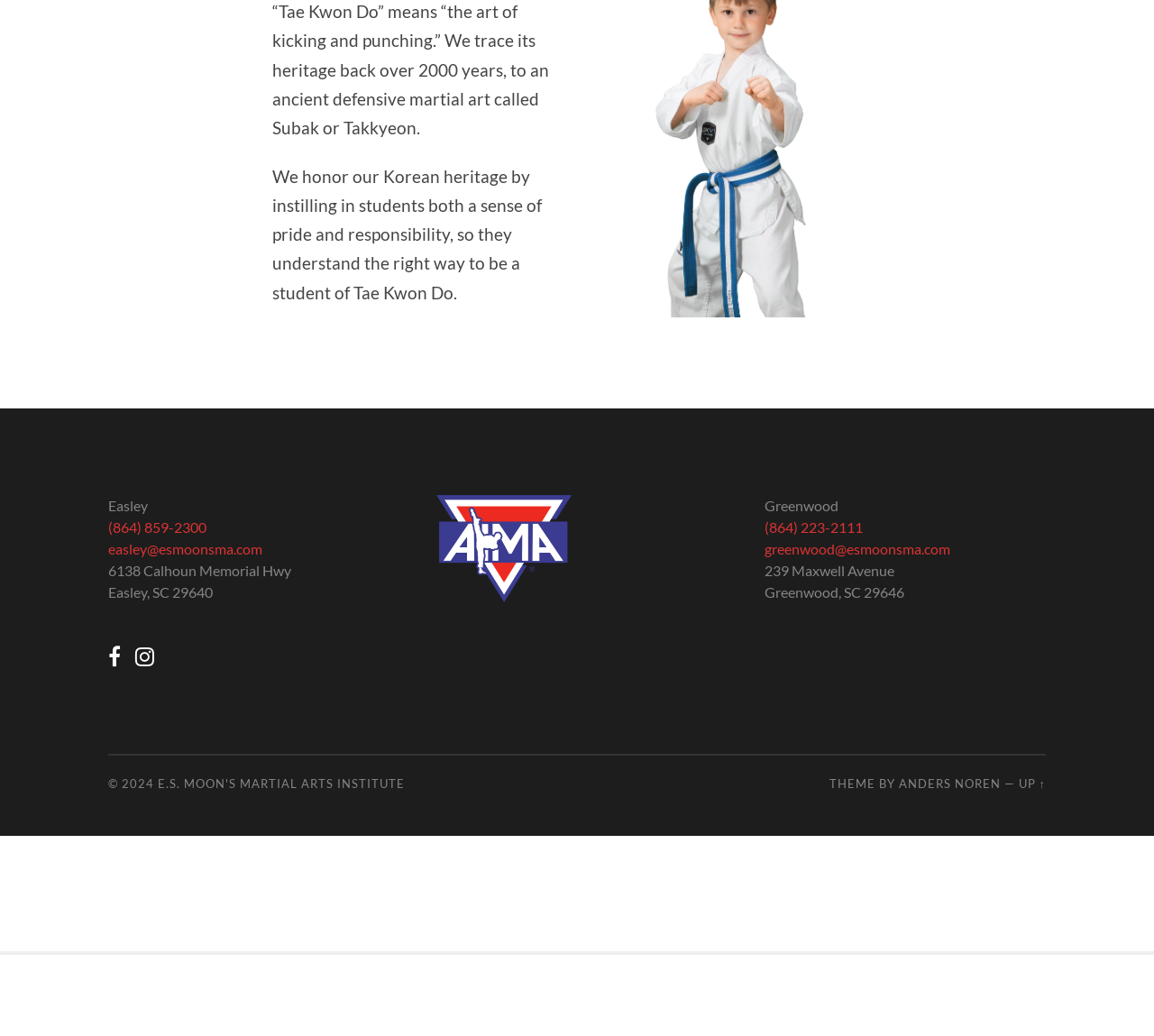What is the copyright year of the website?
Please provide a comprehensive and detailed answer to the question.

The StaticText element with the text '© 2024' indicates that the copyright year of the website is 2024.